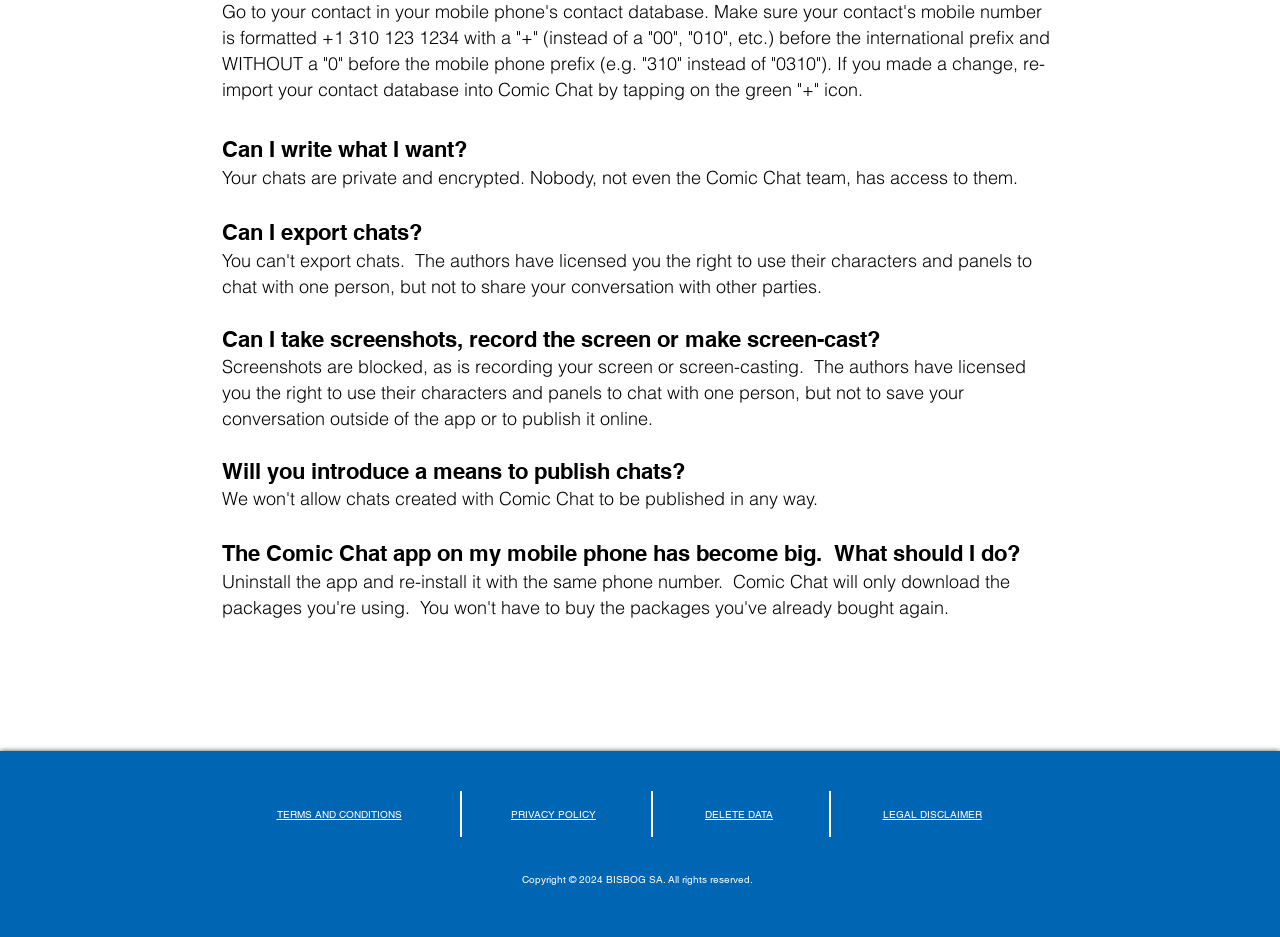Identify the bounding box coordinates for the UI element mentioned here: "LEGAL DISCLAIMER". Provide the coordinates as four float values between 0 and 1, i.e., [left, top, right, bottom].

[0.689, 0.861, 0.767, 0.877]